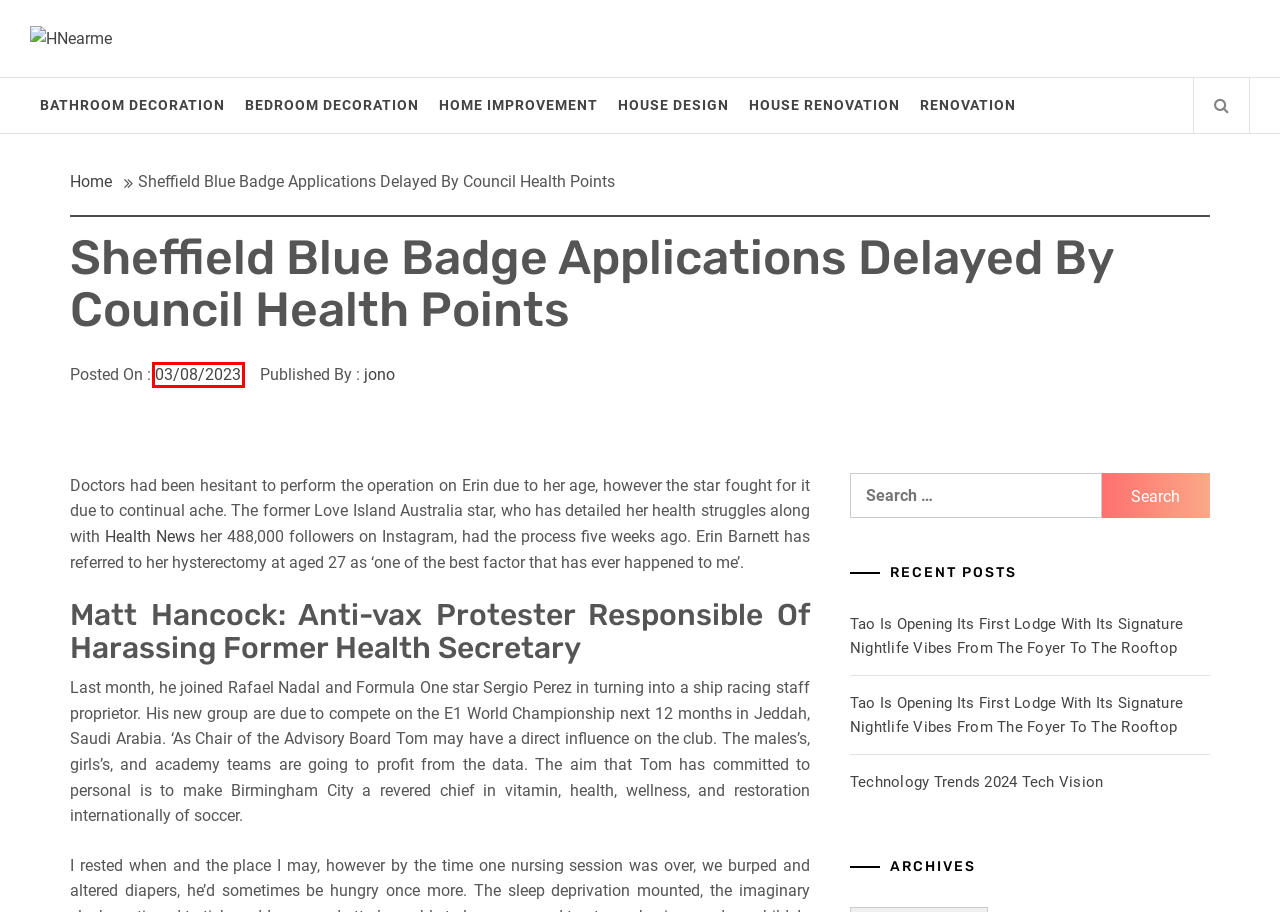You have a screenshot of a webpage with a red bounding box around an element. Choose the best matching webpage description that would appear after clicking the highlighted element. Here are the candidates:
A. Renovation – HNearme
B. Technology Trends 2024 Tech Vision – HNearme
C. 03/08/2023 – HNearme
D. House Design – HNearme
E. House Renovation – HNearme
F. jono – HNearme
G. Bedroom Decoration – HNearme
H. LetsH - Health World Information

C